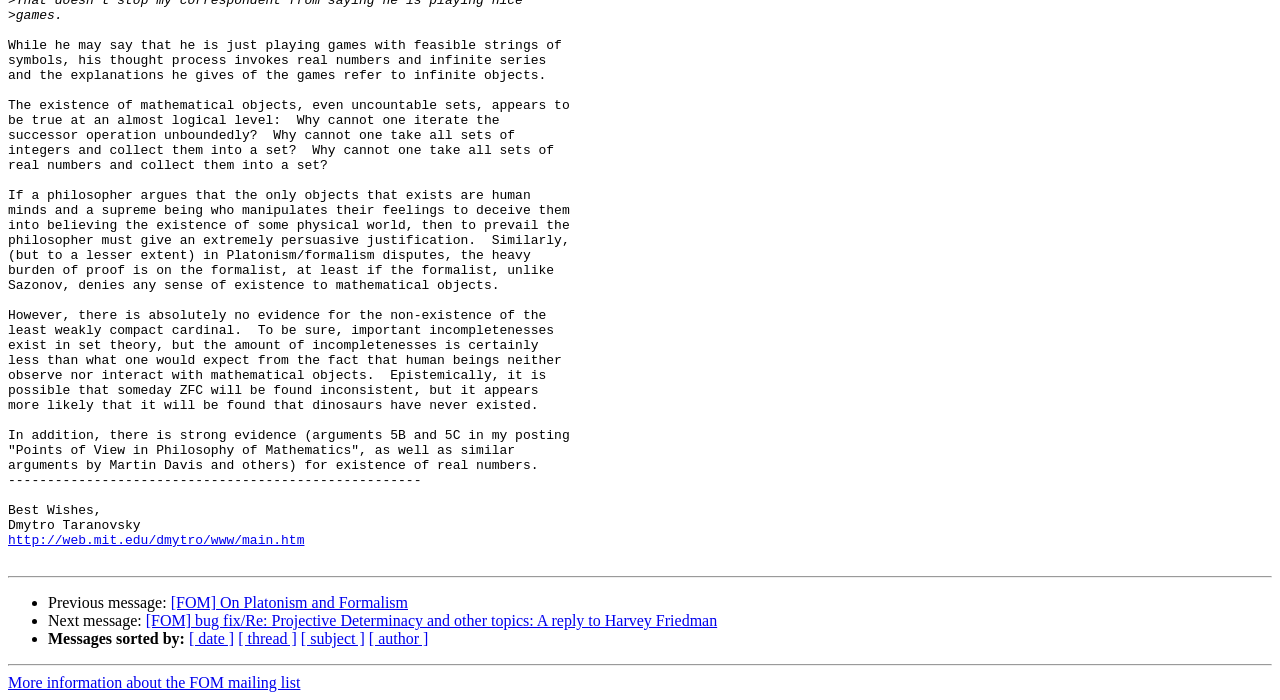Using the element description provided, determine the bounding box coordinates in the format (top-left x, top-left y, bottom-right x, bottom-right y). Ensure that all values are floating point numbers between 0 and 1. Element description: [ date ]

[0.148, 0.901, 0.183, 0.925]